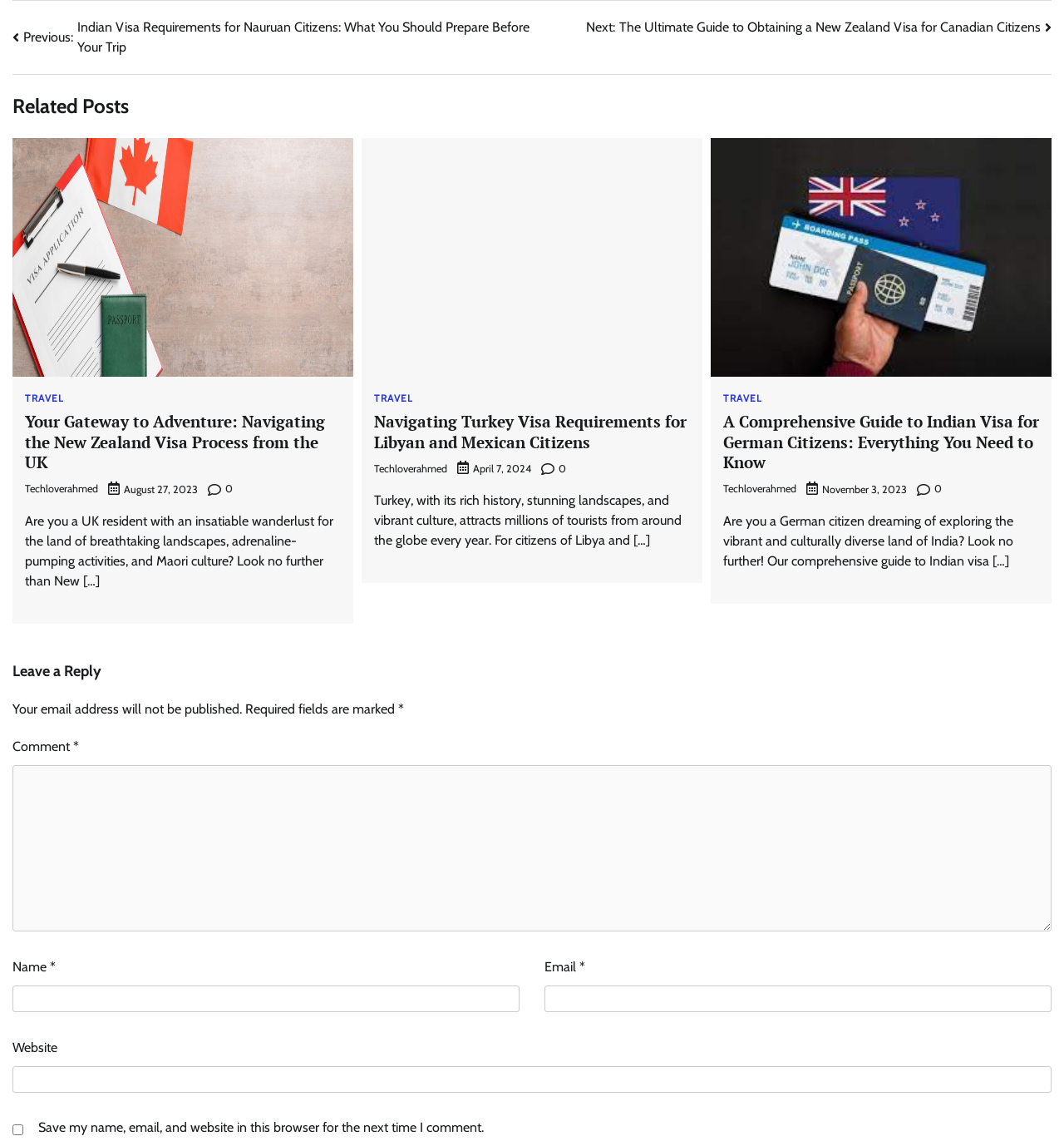Locate the bounding box of the UI element with the following description: "parent_node: Website name="url"".

[0.012, 0.93, 0.988, 0.953]